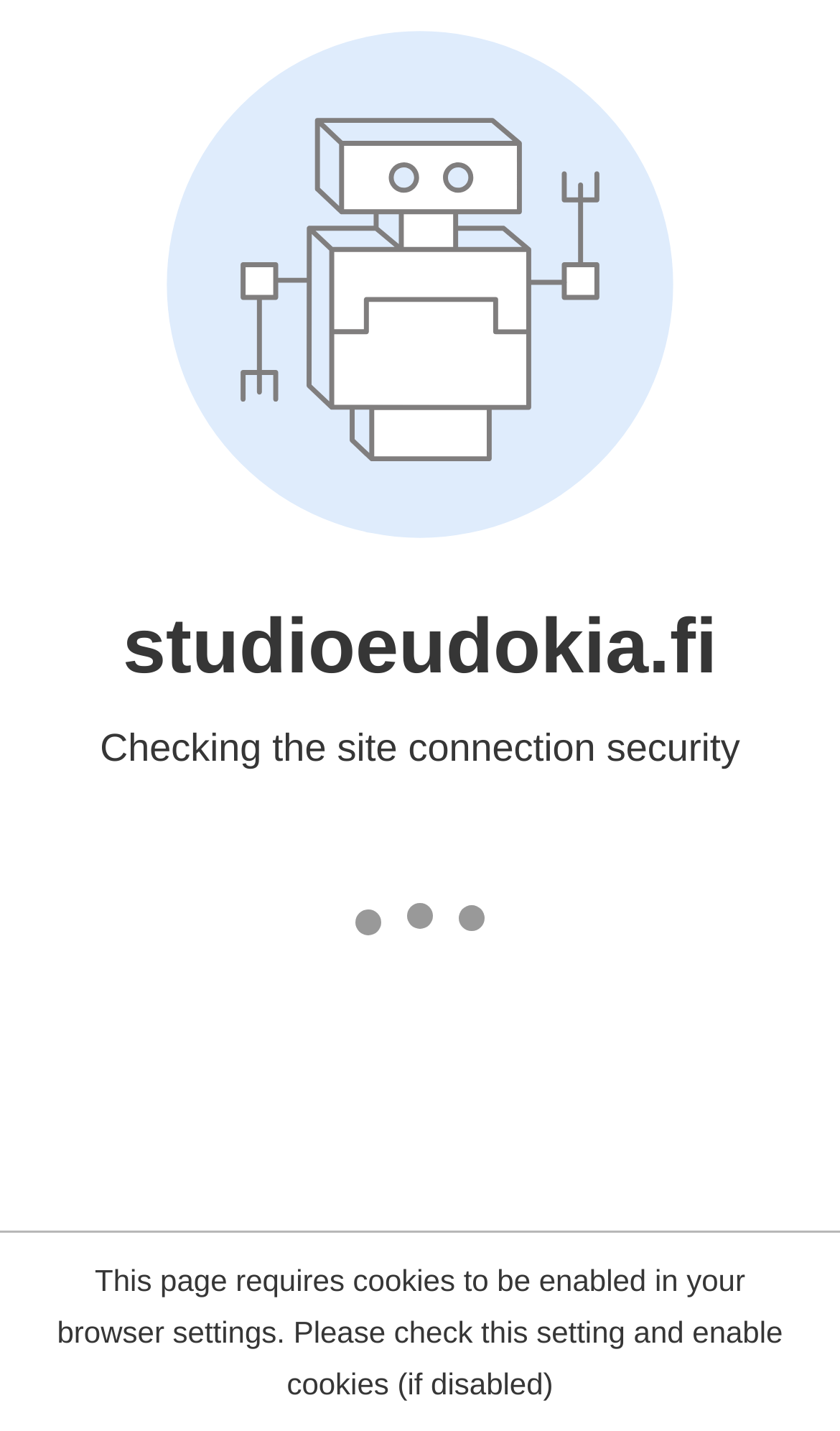How many links are available in the menu?
Respond with a short answer, either a single word or a phrase, based on the image.

12